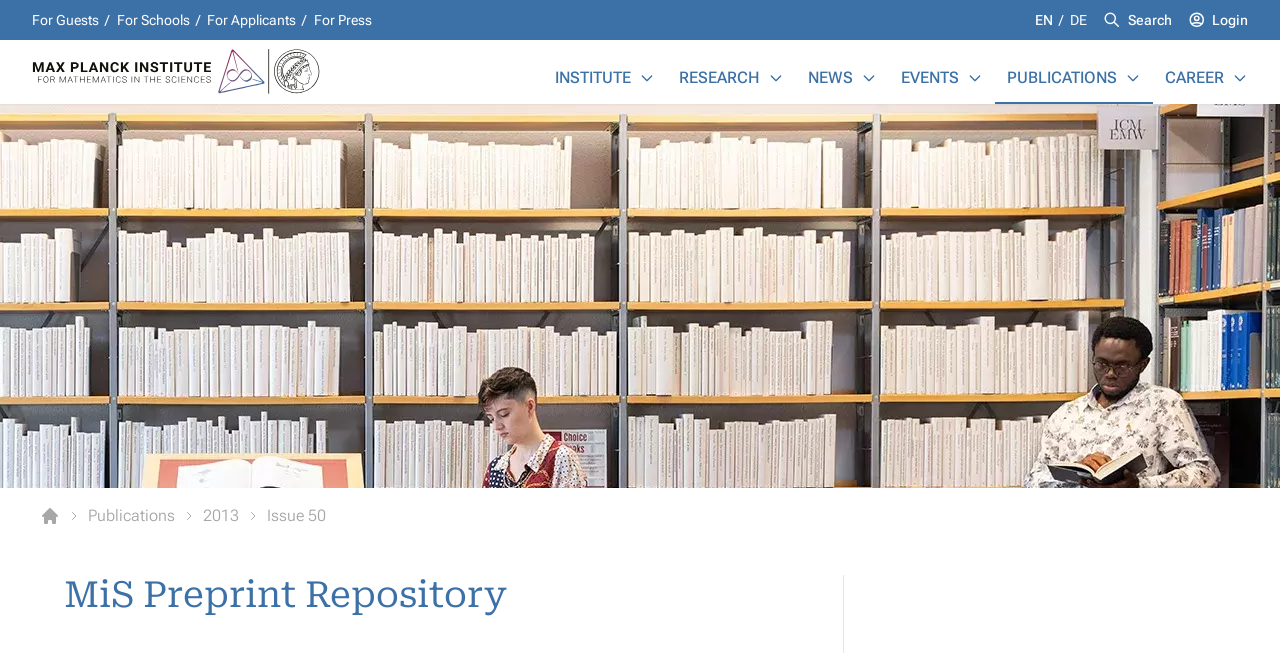Determine the bounding box coordinates of the section to be clicked to follow the instruction: "Search for something". The coordinates should be given as four float numbers between 0 and 1, formatted as [left, top, right, bottom].

[0.881, 0.015, 0.915, 0.046]